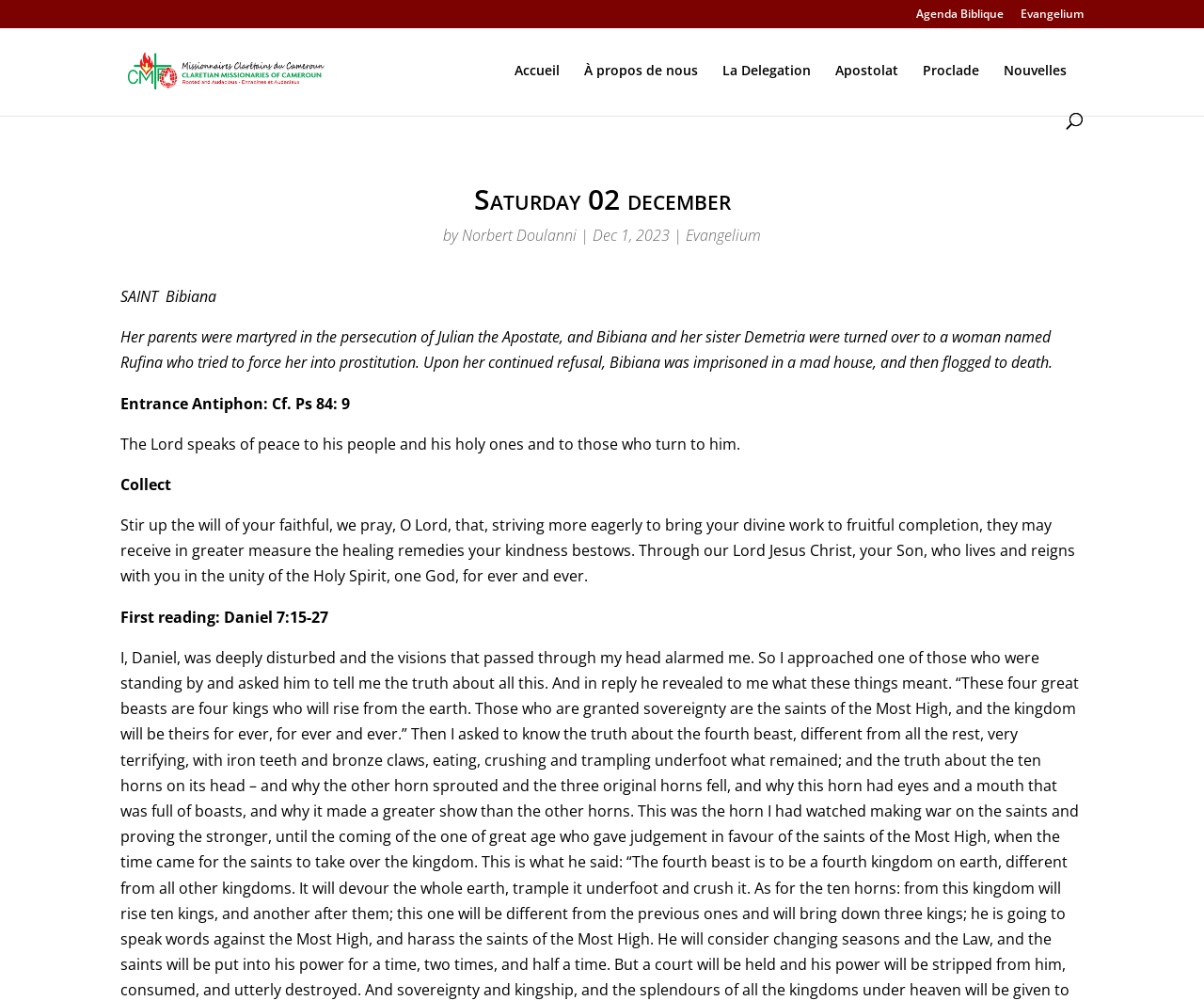Determine the bounding box coordinates of the clickable element to achieve the following action: 'Visit the homepage of Missionnaires Clarétains du Cameroun'. Provide the coordinates as four float values between 0 and 1, formatted as [left, top, right, bottom].

[0.103, 0.06, 0.416, 0.081]